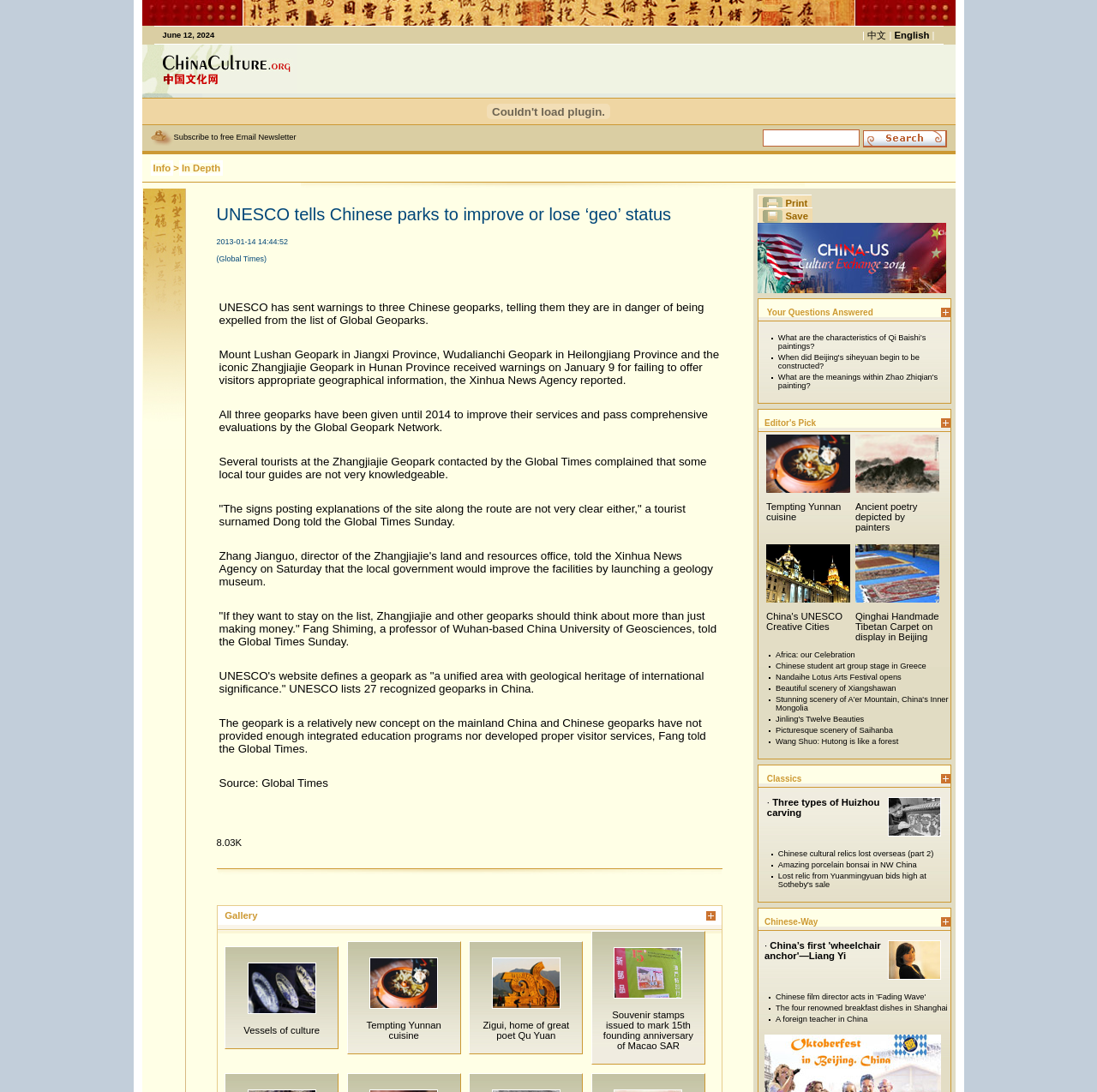Based on the element description In Depth, identify the bounding box coordinates for the UI element. The coordinates should be in the format (top-left x, top-left y, bottom-right x, bottom-right y) and within the 0 to 1 range.

[0.163, 0.147, 0.203, 0.161]